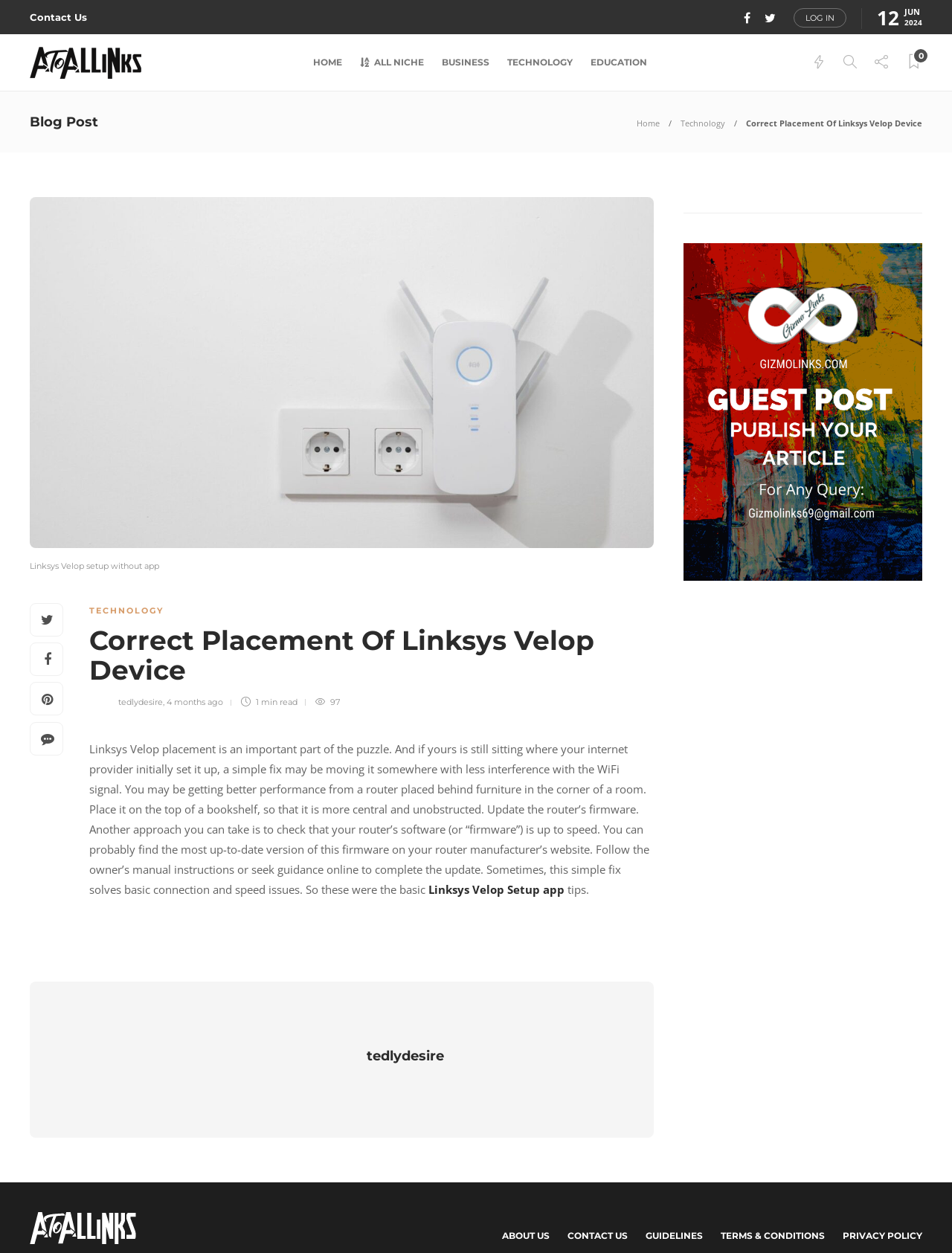Answer briefly with one word or phrase:
What is the purpose of updating the router's firmware?

To solve basic connection and speed issues